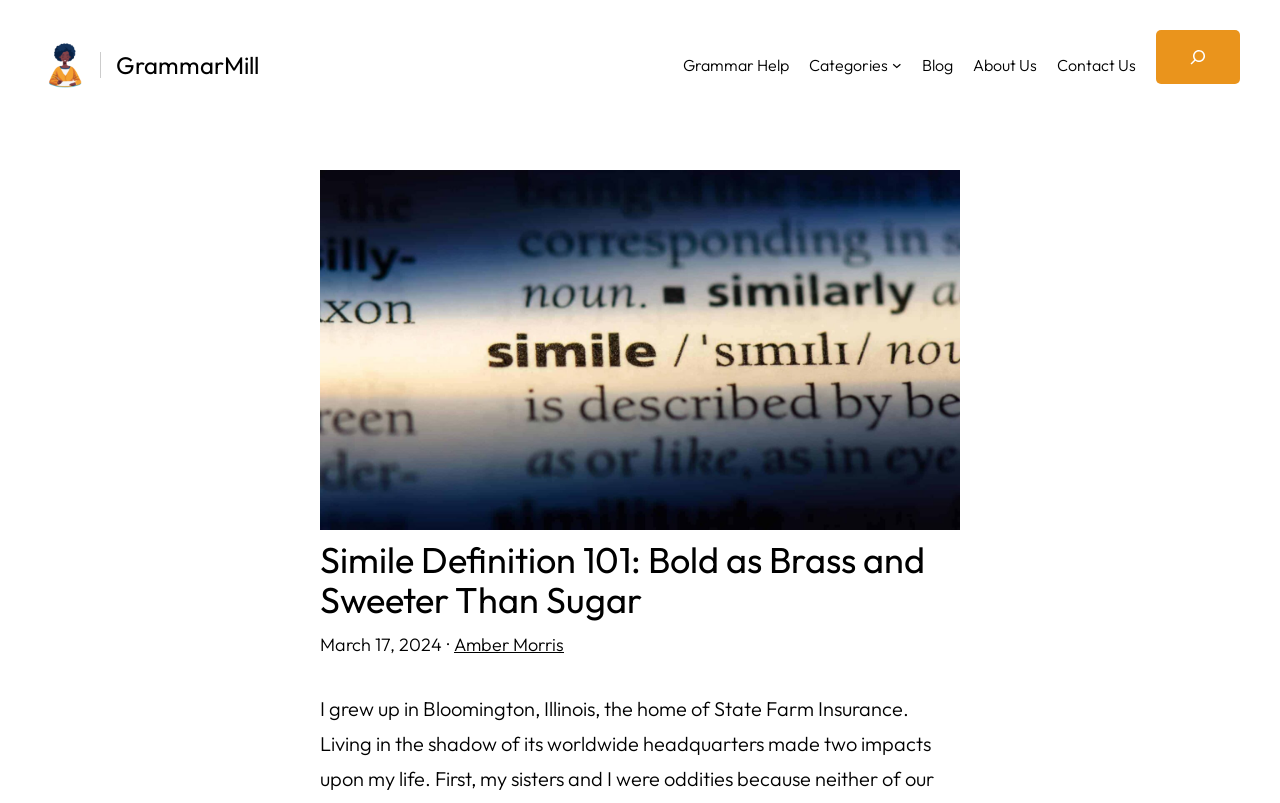Pinpoint the bounding box coordinates of the element to be clicked to execute the instruction: "search for something".

[0.903, 0.037, 0.969, 0.105]